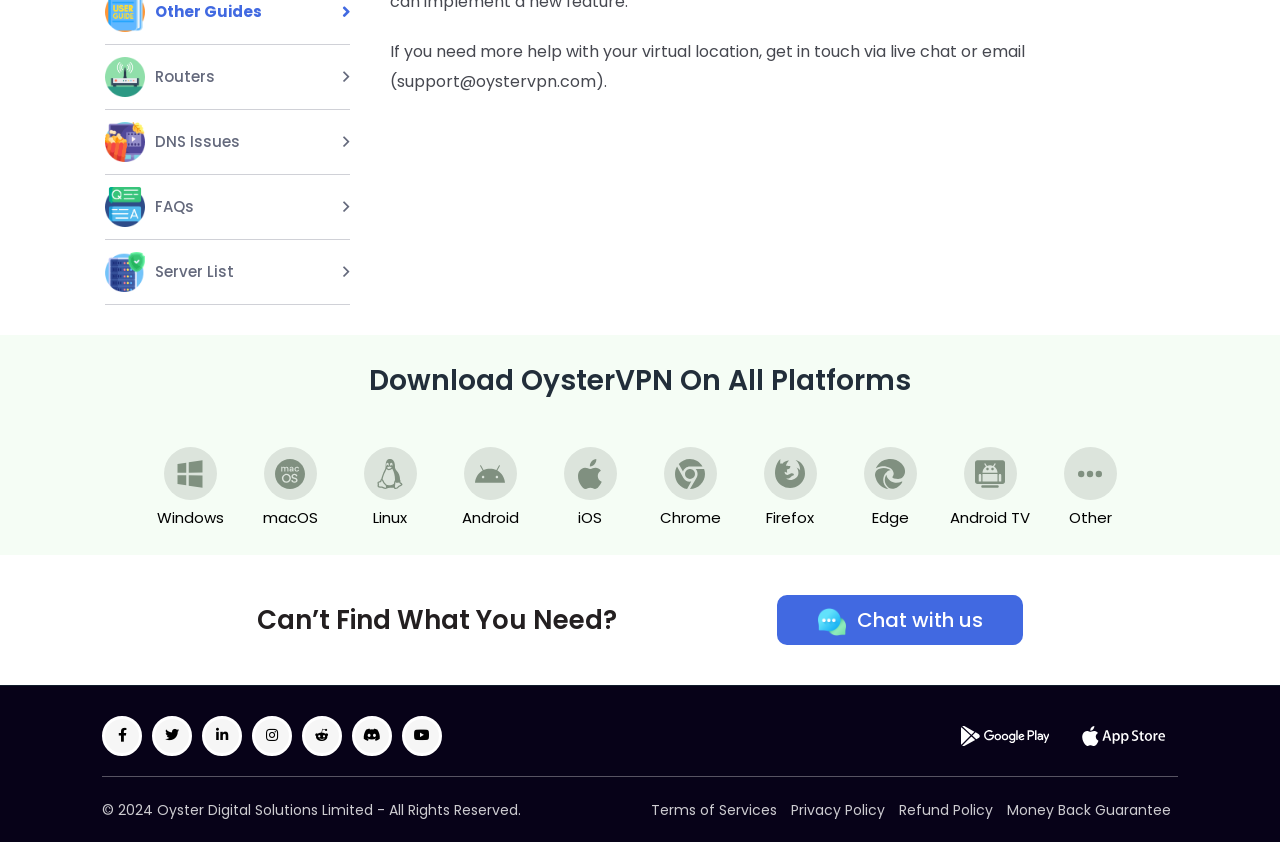Please predict the bounding box coordinates (top-left x, top-left y, bottom-right x, bottom-right y) for the UI element in the screenshot that fits the description: macOS

[0.188, 0.531, 0.266, 0.624]